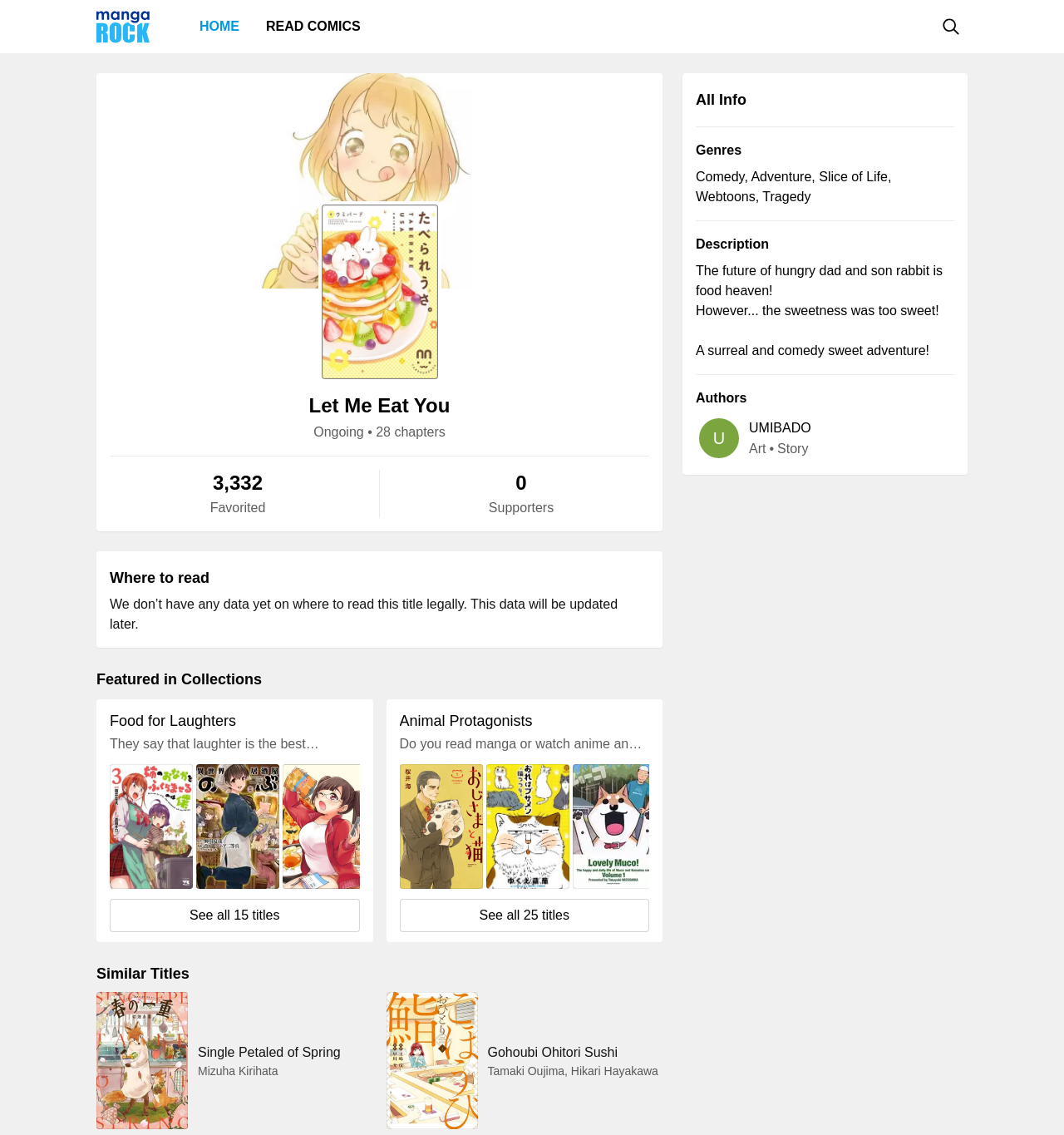Find and indicate the bounding box coordinates of the region you should select to follow the given instruction: "View the genres of the manga".

[0.654, 0.126, 0.697, 0.138]